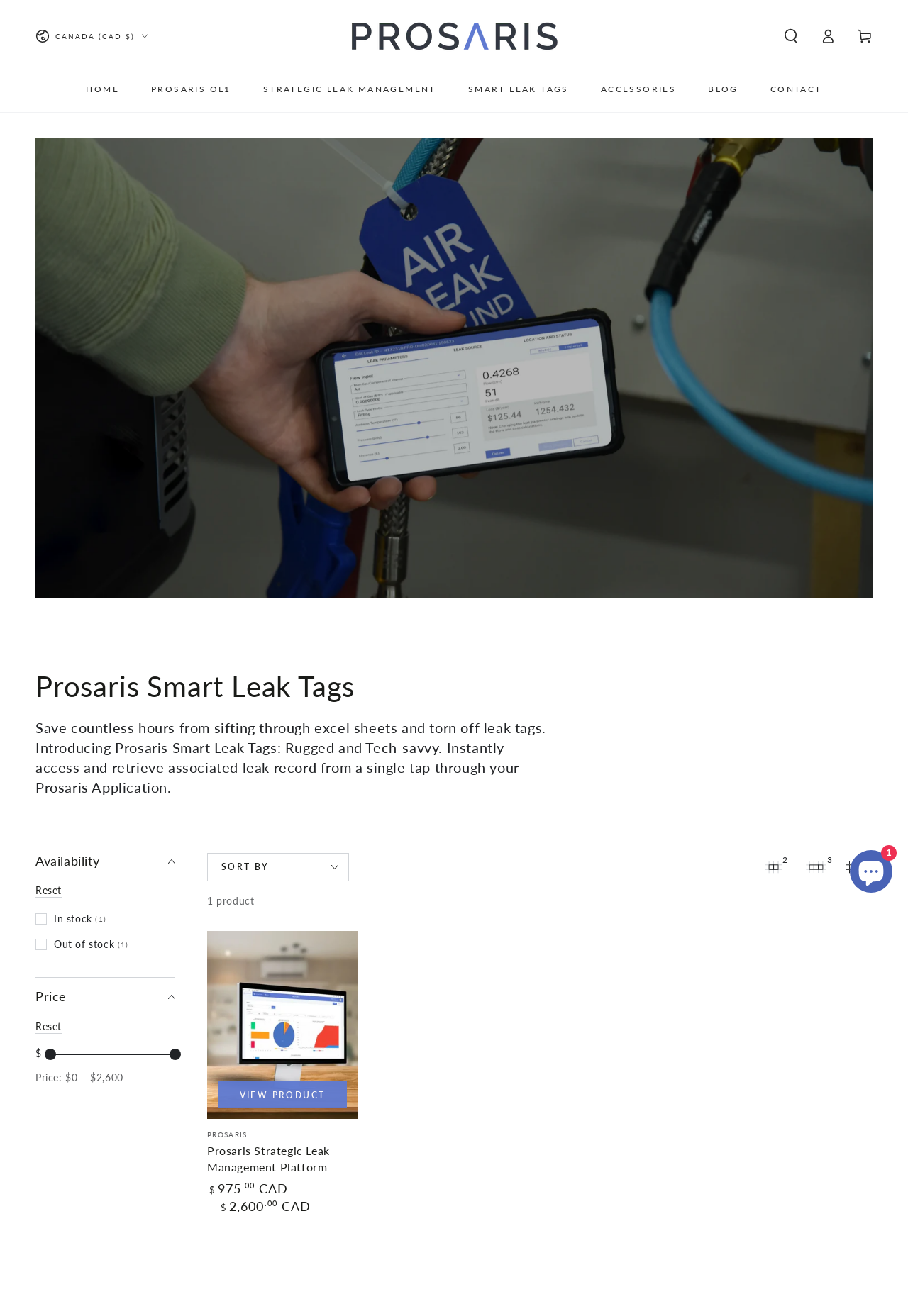Please provide a comprehensive response to the question based on the details in the image: Is the product in stock?

I found the answer by looking at the availability section on the webpage, which shows a checkbox for 'In stock' and it is not checked, indicating that the product is in stock.